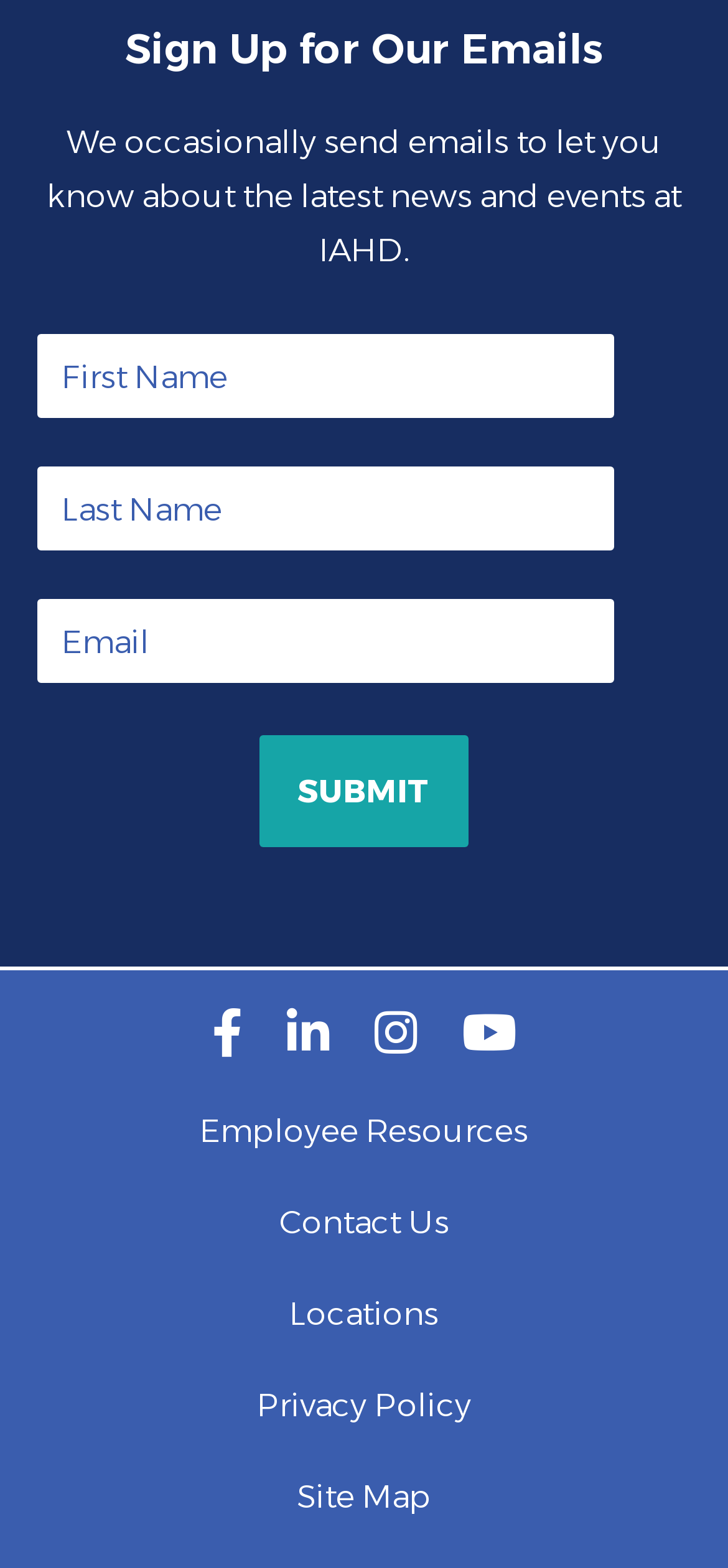What is the label of the third text field?
Carefully examine the image and provide a detailed answer to the question.

The third text field has a label 'Email' above it, indicating that users should enter their email address in this field.